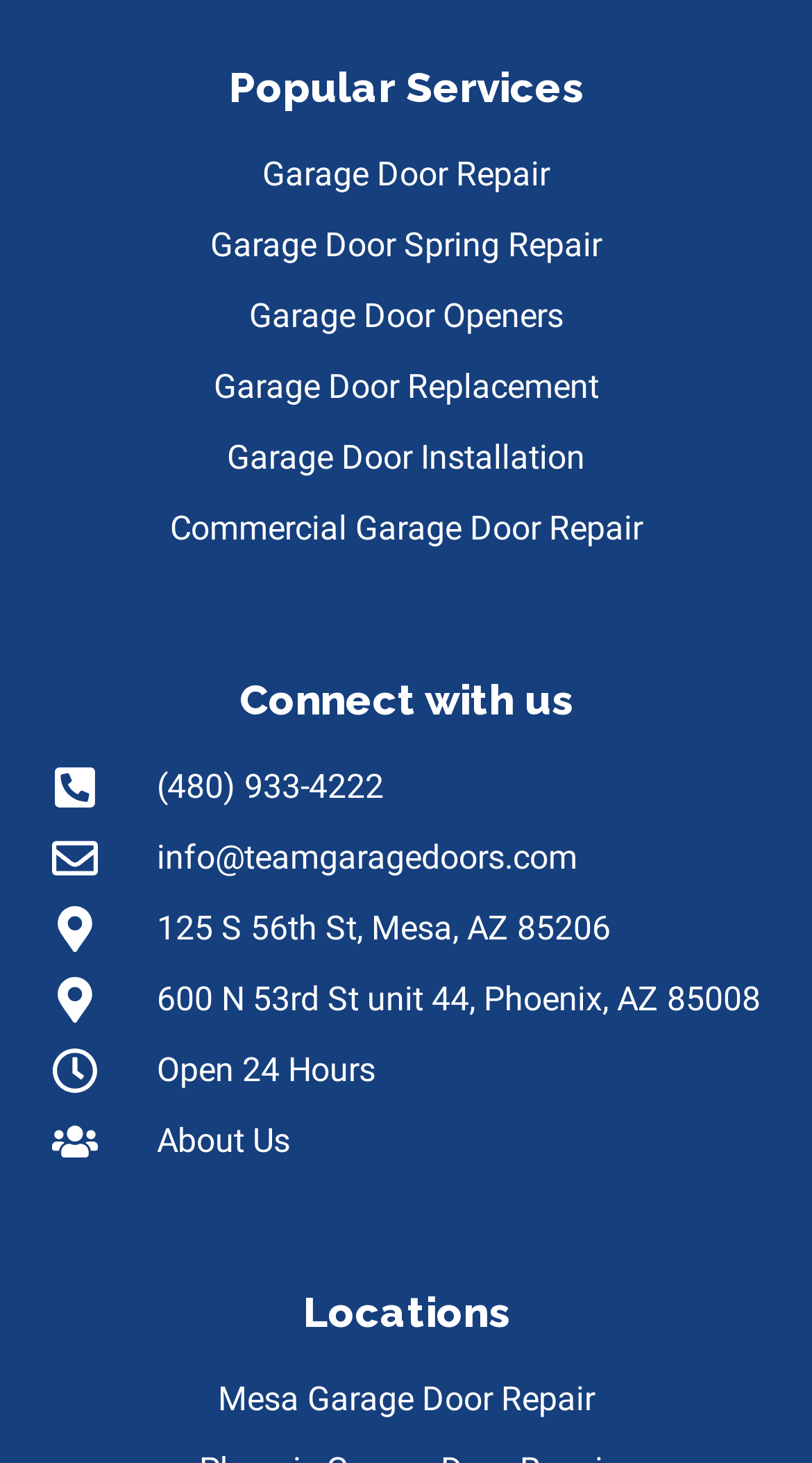Please use the details from the image to answer the following question comprehensively:
What are the business hours of the company?

The company is open 24 hours, as indicated by the link 'Open 24 Hours' under the 'Connect with us' heading.